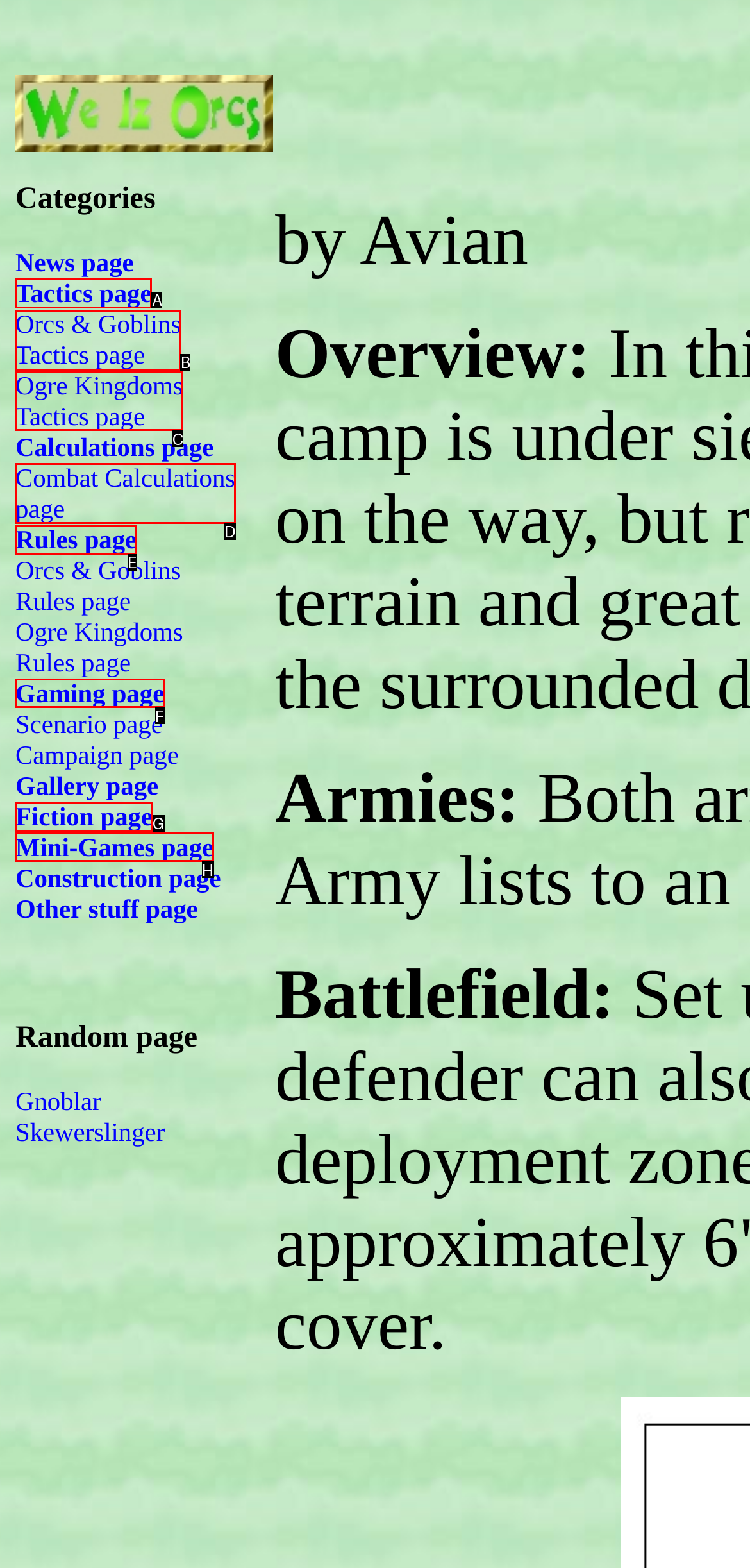Given the task: View Orcs & Goblins Tactics page, indicate which boxed UI element should be clicked. Provide your answer using the letter associated with the correct choice.

B